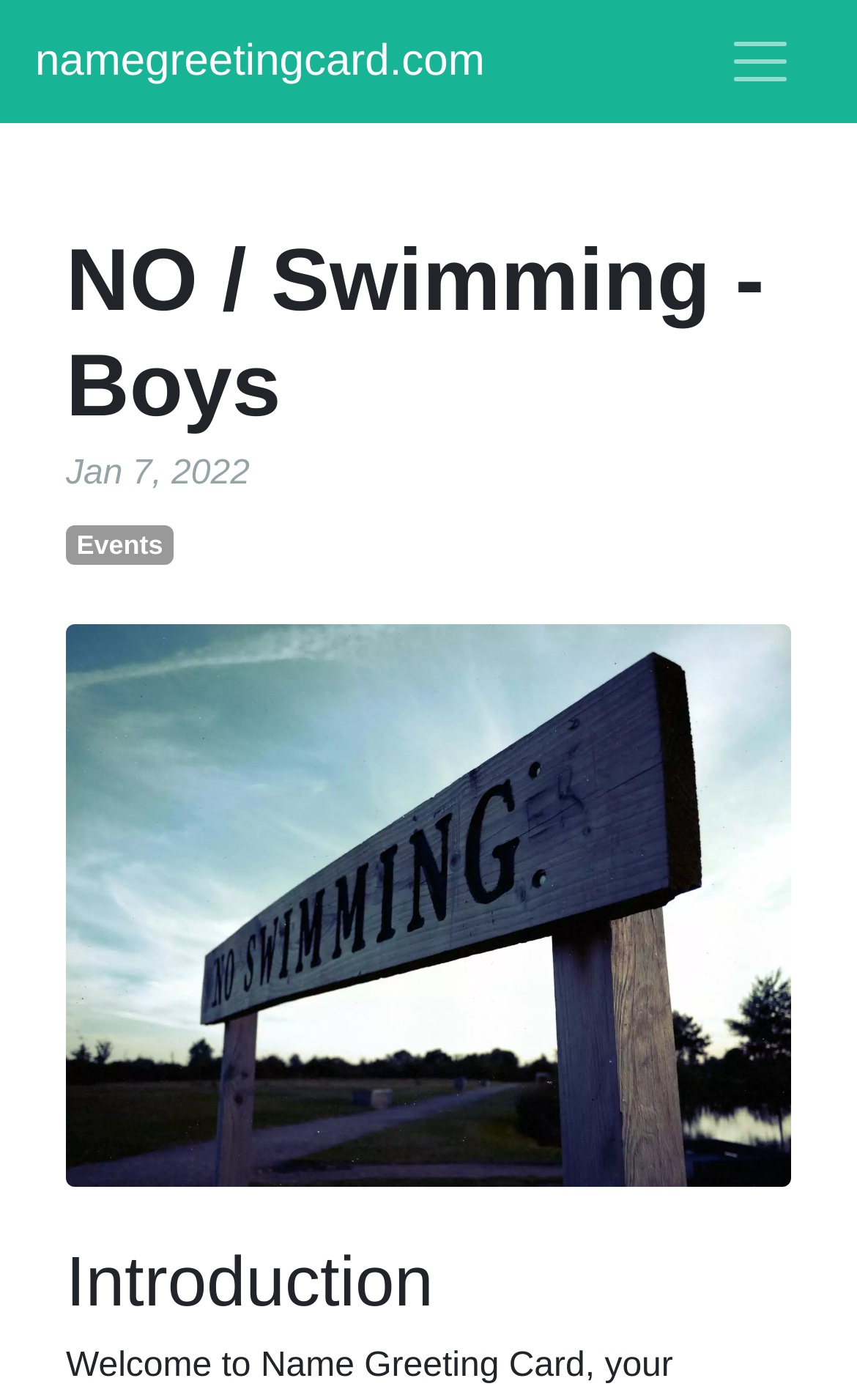What is the text on the button at the top right corner?
From the screenshot, provide a brief answer in one word or phrase.

Toggle navigation